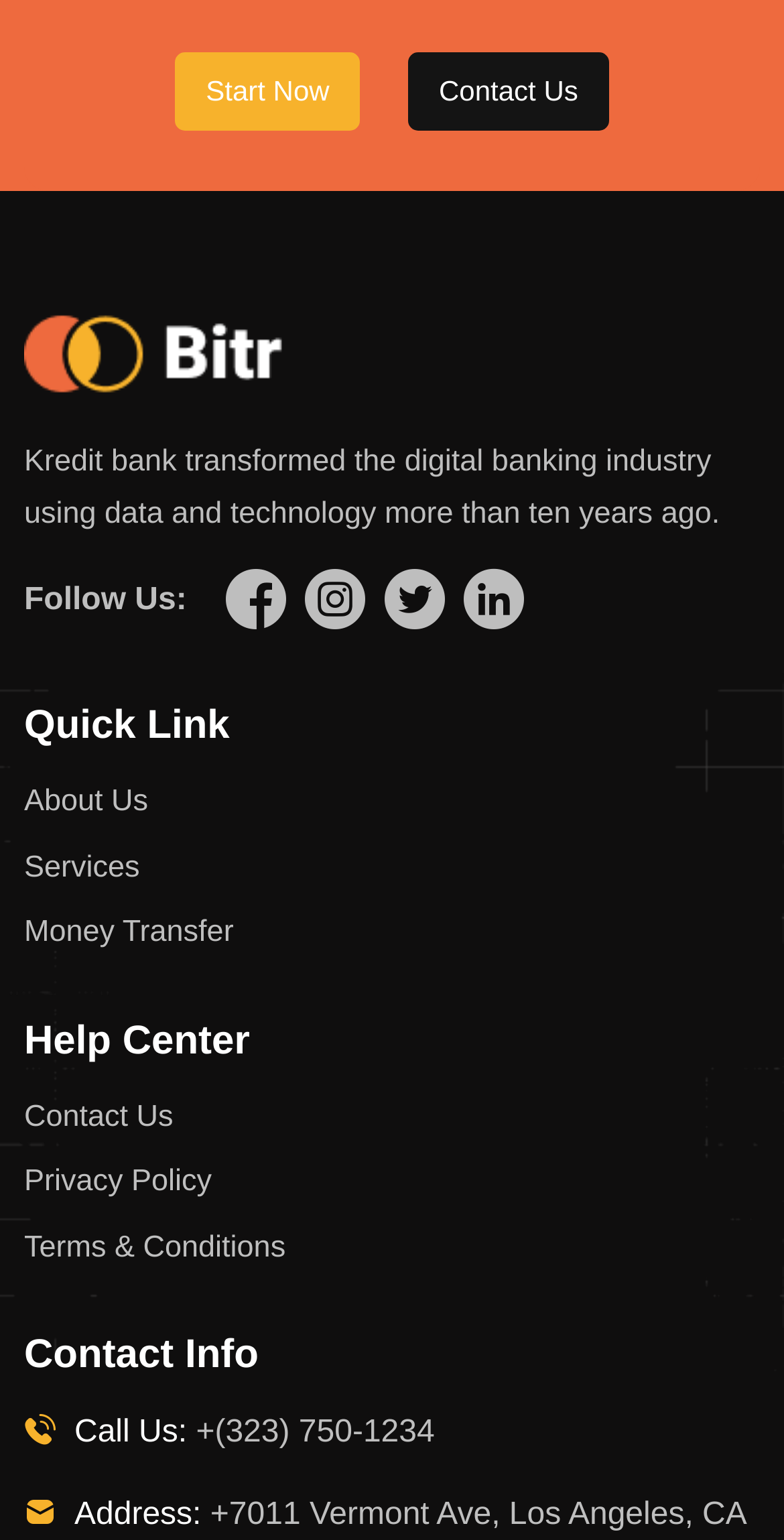Provide the bounding box coordinates of the HTML element described by the text: "Contact Us". The coordinates should be in the format [left, top, right, bottom] with values between 0 and 1.

[0.521, 0.034, 0.776, 0.085]